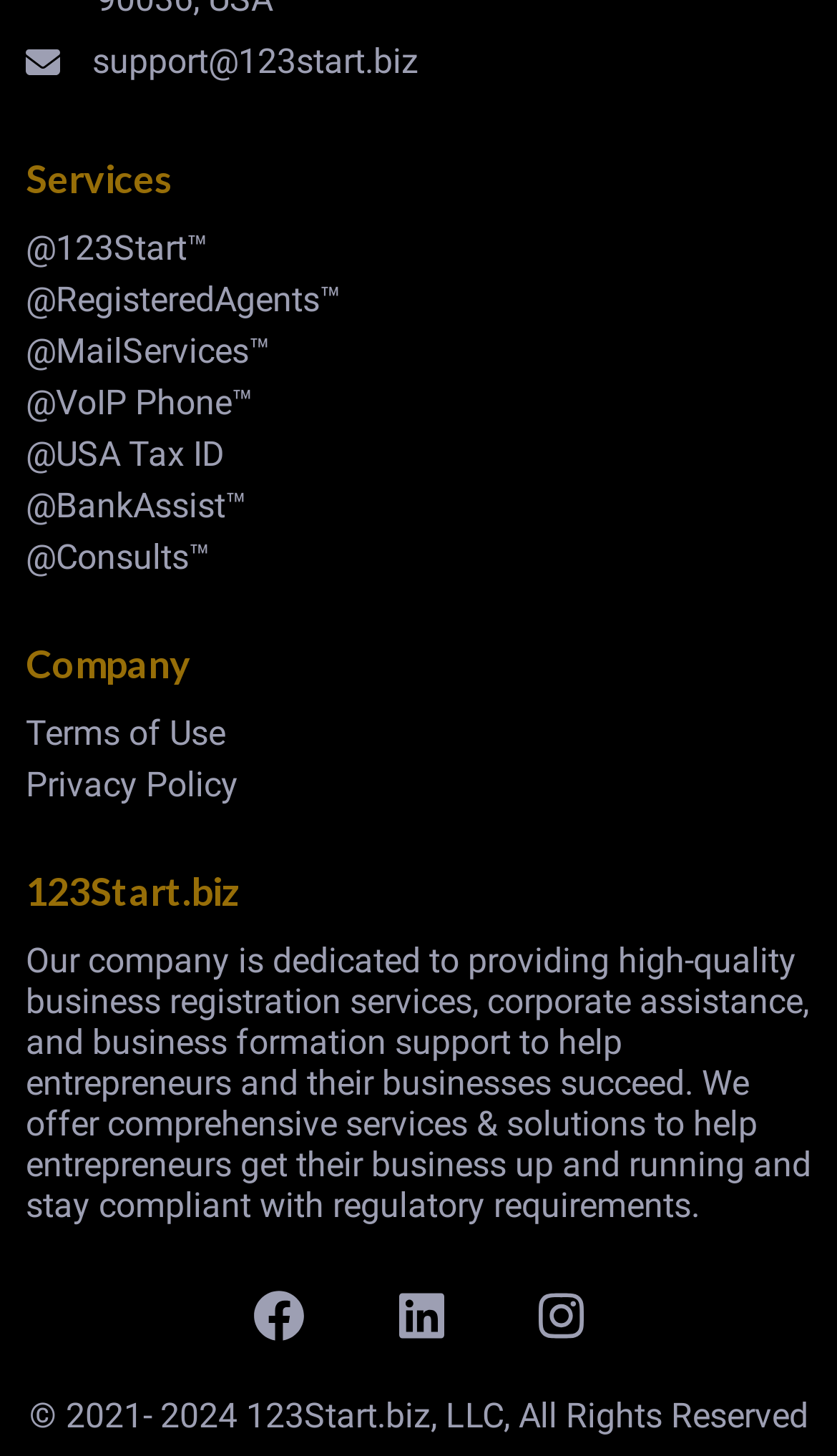Given the description "@RegisteredAgents™", determine the bounding box of the corresponding UI element.

[0.031, 0.192, 0.408, 0.22]